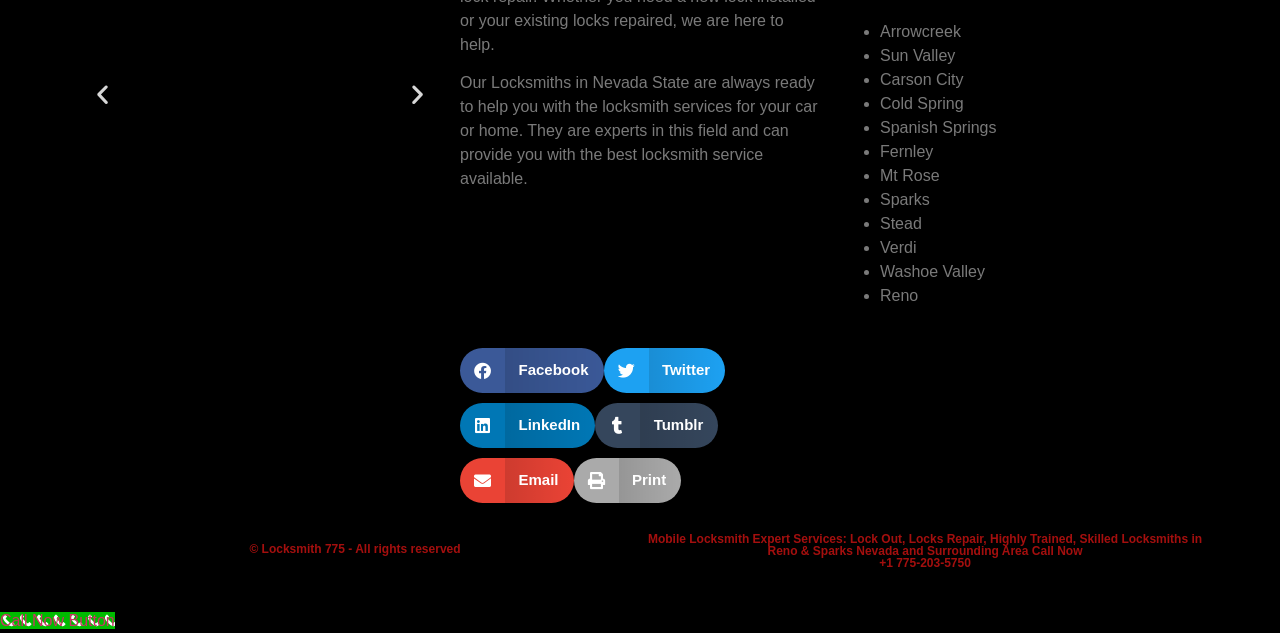Provide a one-word or short-phrase response to the question:
What is the phone number to call for locksmith services?

+1 775-203-5750